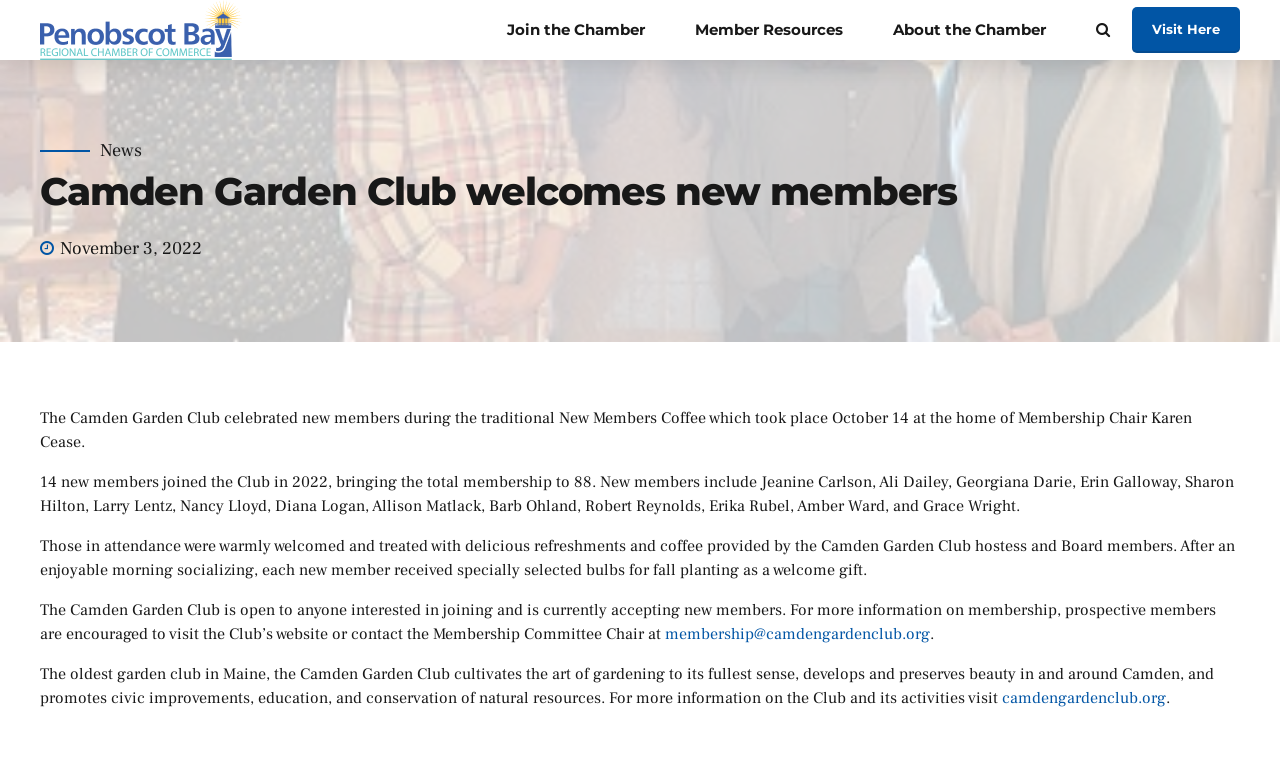Please specify the bounding box coordinates of the clickable region to carry out the following instruction: "Email the Membership Committee Chair". The coordinates should be four float numbers between 0 and 1, in the format [left, top, right, bottom].

[0.52, 0.813, 0.727, 0.839]